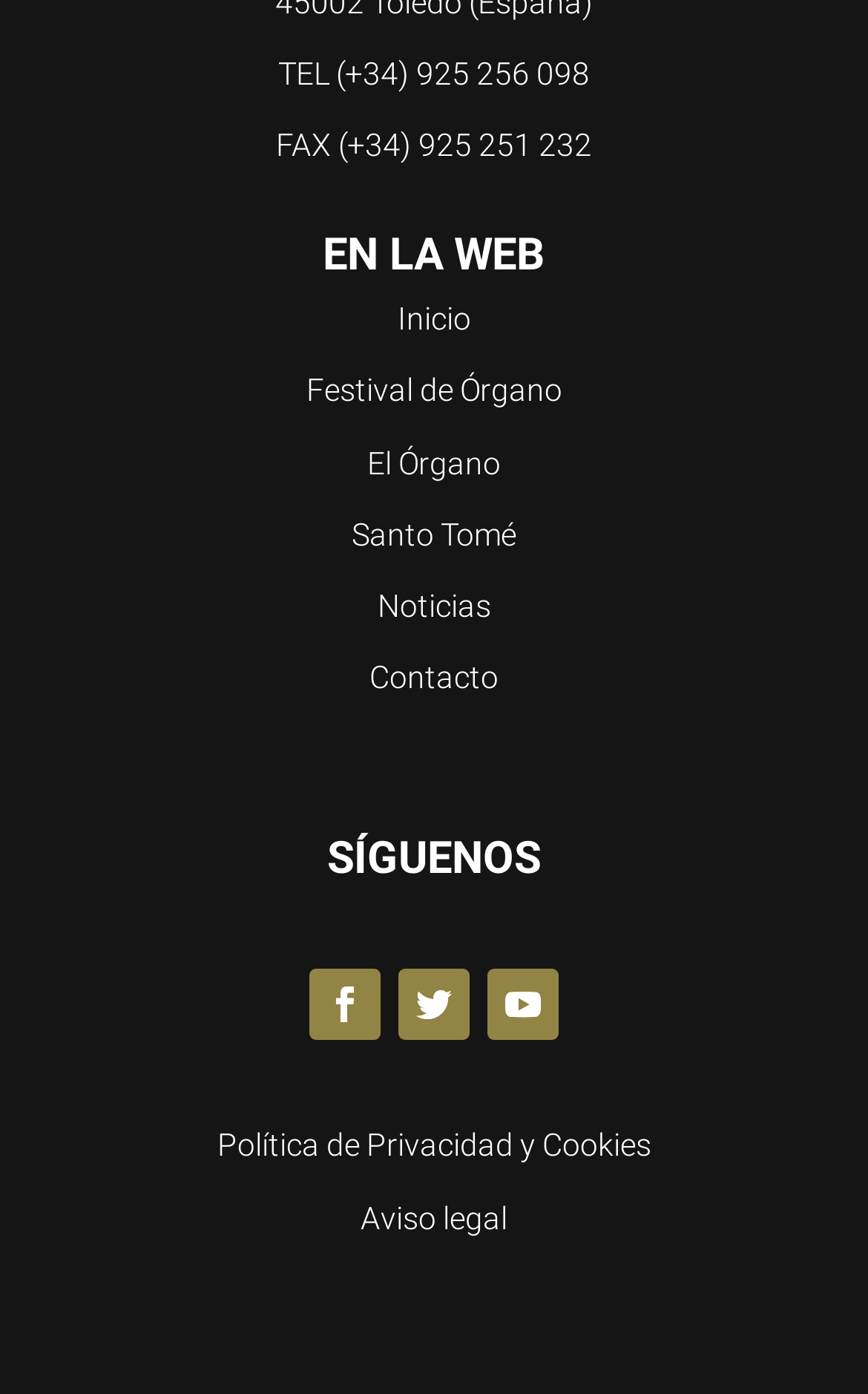Could you highlight the region that needs to be clicked to execute the instruction: "read the política de privacidad y cookies"?

[0.25, 0.809, 0.75, 0.835]